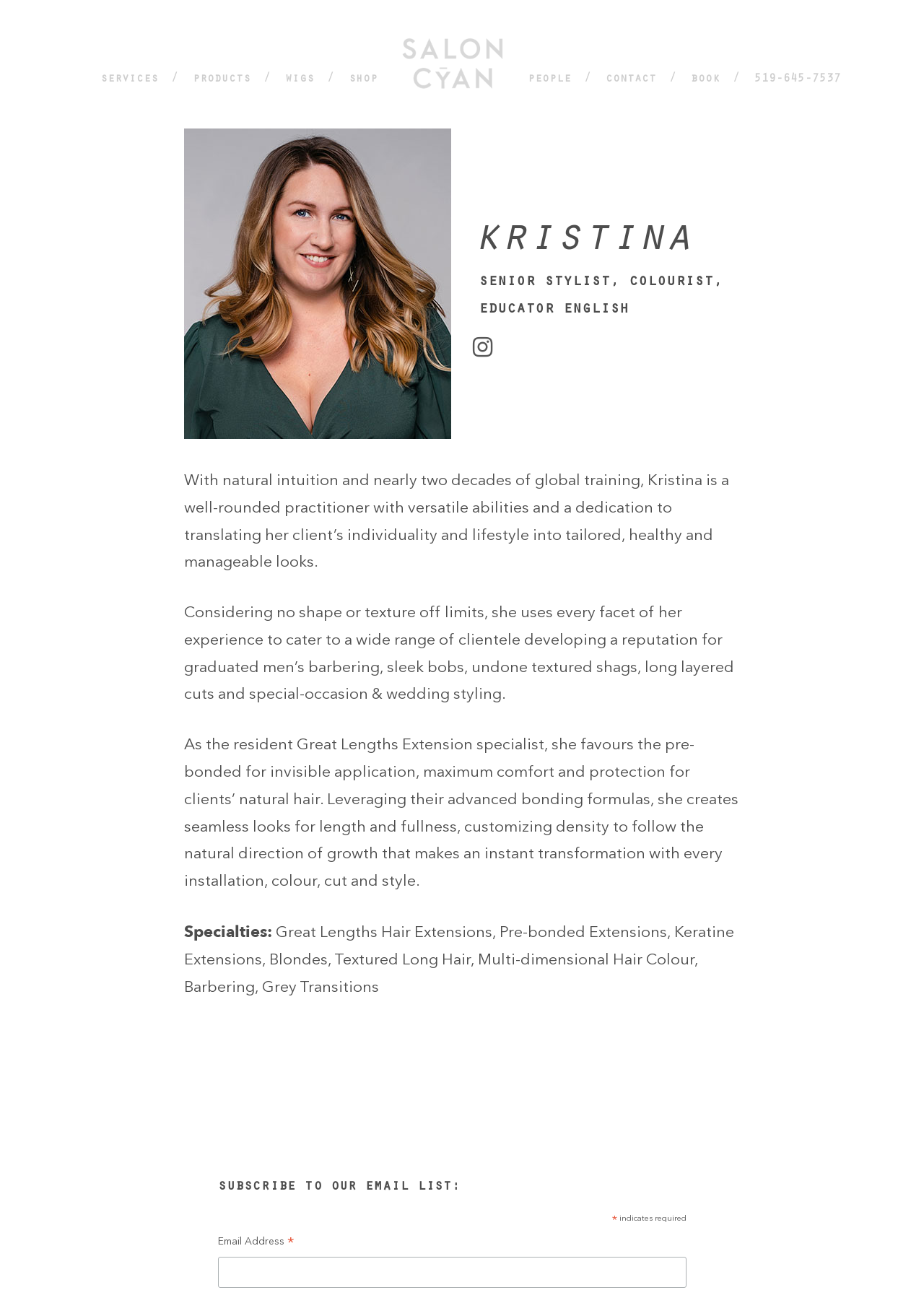Analyze the image and answer the question with as much detail as possible: 
What services does Kristina offer?

According to the webpage, Kristina offers various services including Great Lengths Hair Extensions, Pre-bonded Extensions, Keratine Extensions, Blondes, Textured Long Hair, Multi-dimensional Hair Colour, Barbering, and Grey Transitions, as listed under the 'Specialties' section.